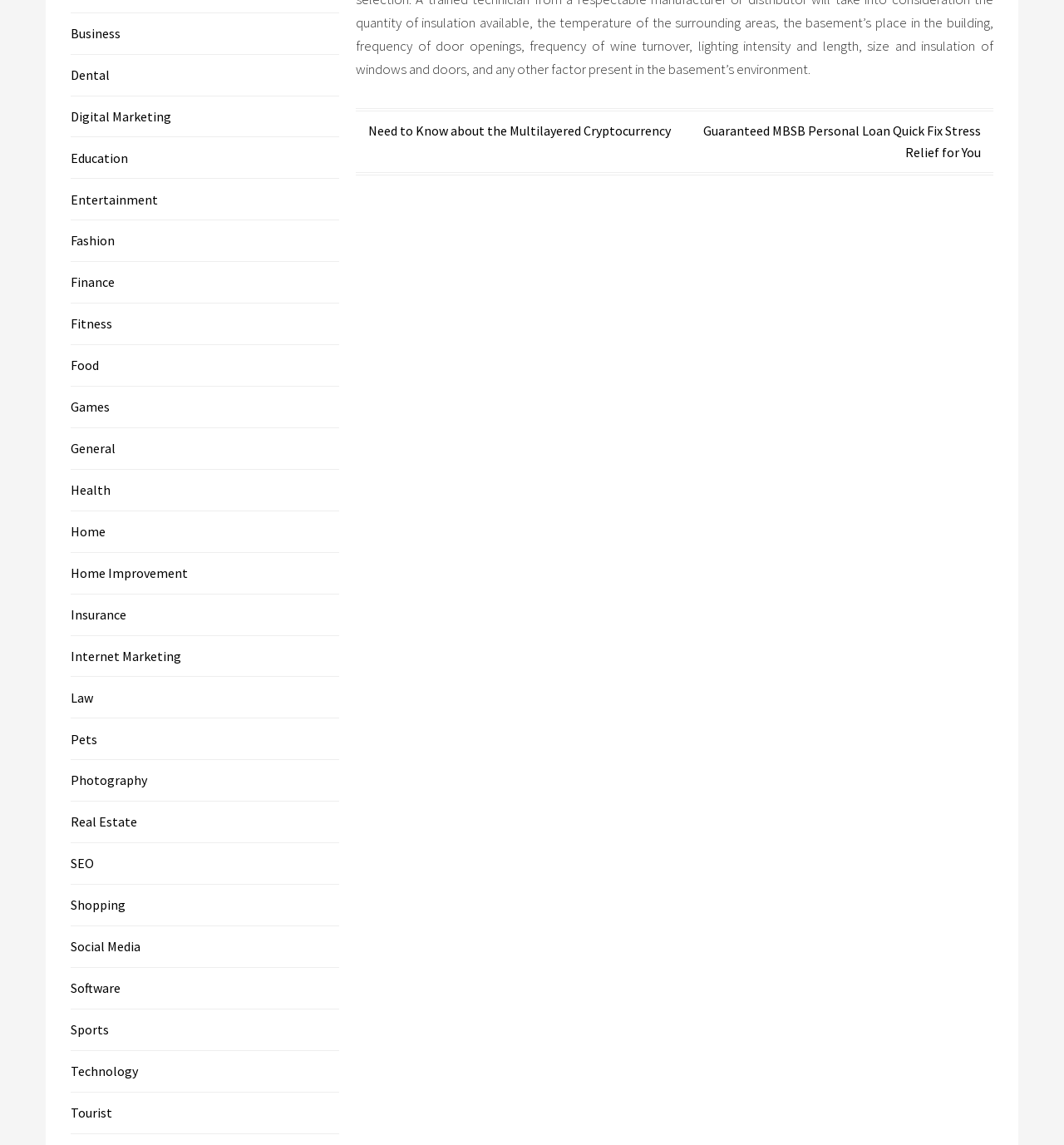Give a short answer using one word or phrase for the question:
What is the position of the category 'Fashion' in the list of categories?

9th